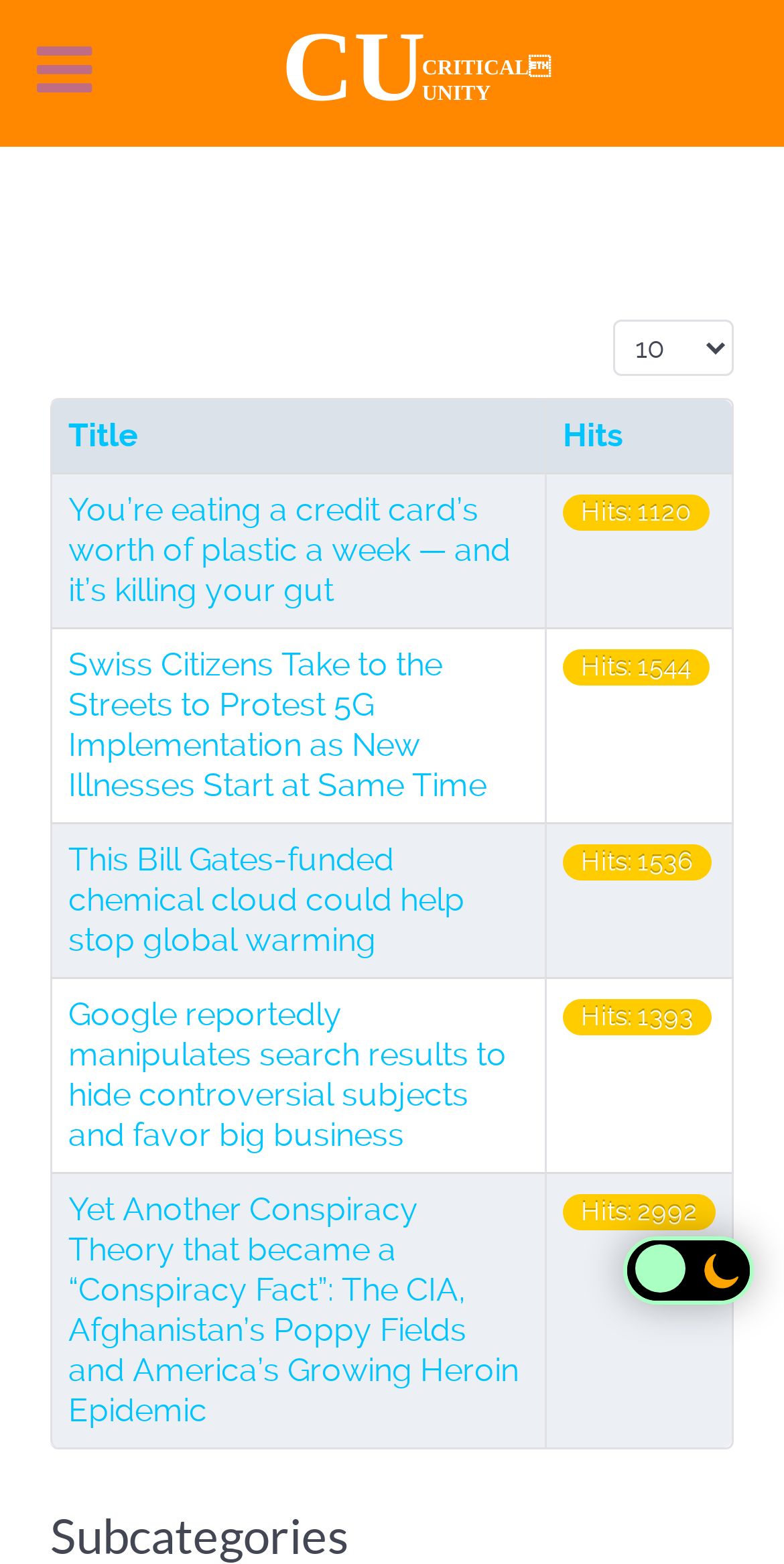Generate an in-depth caption that captures all aspects of the webpage.

This webpage appears to be a news aggregator or blog, with a focus on critical thinking and informed discussion. At the top, there is a navigation menu and a logo that reads "CU CRITICAL UNITY". Below the logo, there is a dropdown menu labeled "Display #" that allows users to select how many articles to display.

The main content of the page is a table with multiple rows, each representing a news article. The table has two columns, with the first column displaying the article title and the second column showing the number of hits or views for each article. There are five articles listed, with titles such as "You’re eating a credit card’s worth of plastic a week — and it’s killing your gut" and "Google reportedly manipulates search results to hide controversial subjects and favor big business".

Each article title is a link, and the hits or views are displayed in a separate column. The articles are listed in a vertical order, with the most recent or prominent article at the top. At the bottom of the page, there is a small image, but its content is not specified.

Overall, the webpage appears to be a platform for sharing and discussing news articles and critical information, with a focus on promoting informed discussion and critical thinking.